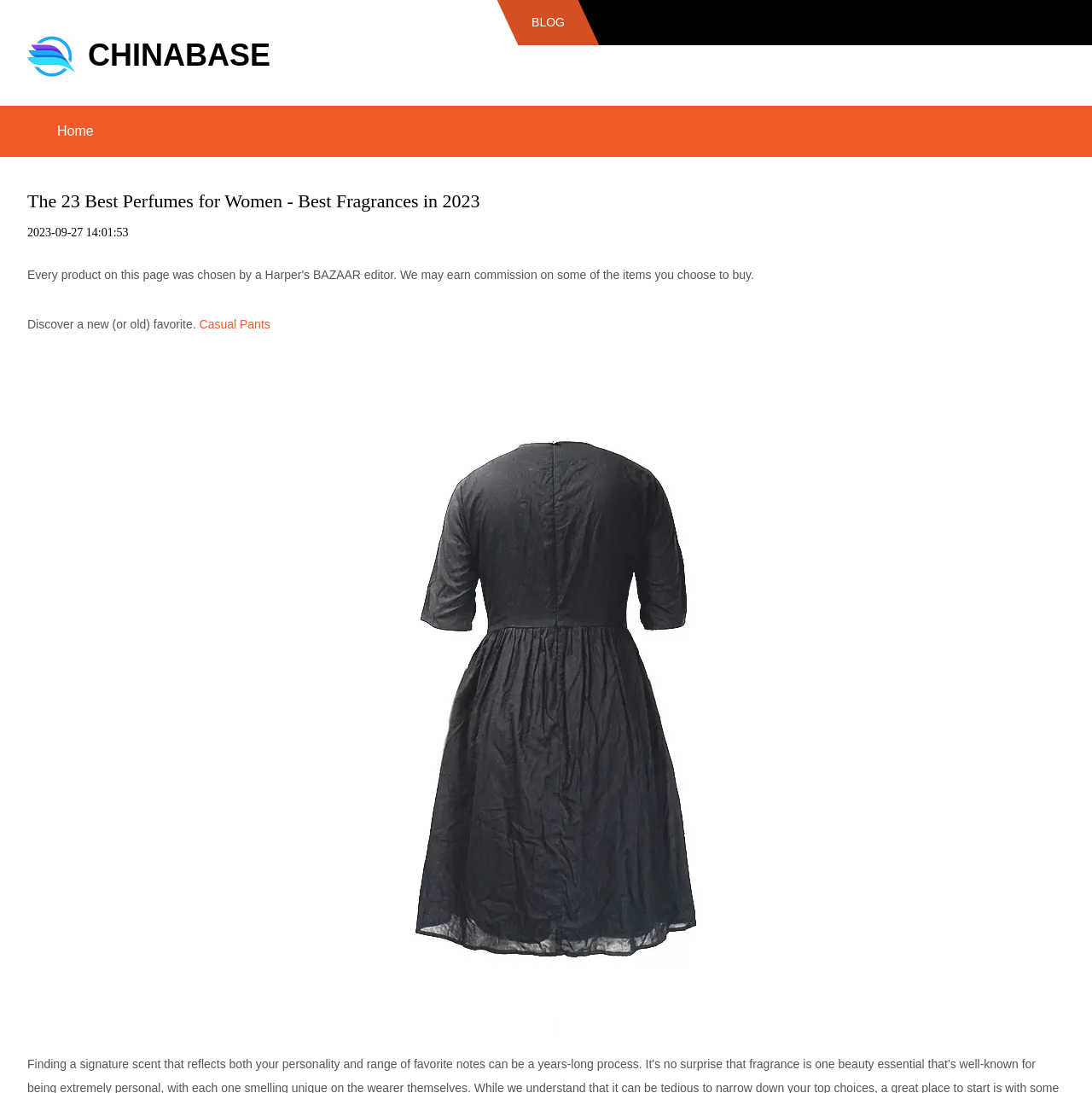Determine the bounding box coordinates of the UI element described by: "Home".

[0.041, 0.097, 0.097, 0.144]